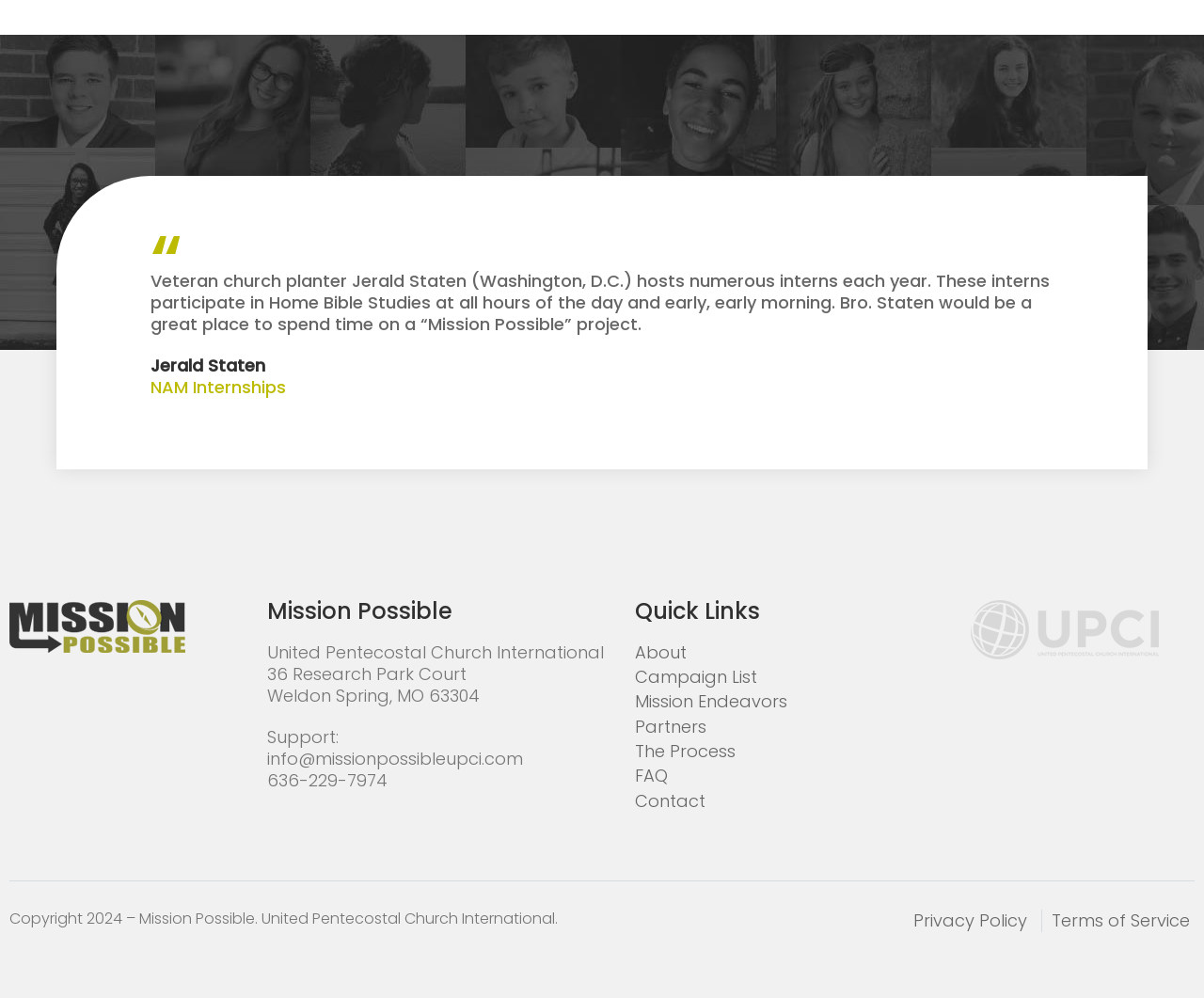Find the bounding box coordinates of the element you need to click on to perform this action: 'Visit About page'. The coordinates should be represented by four float values between 0 and 1, in the format [left, top, right, bottom].

[0.527, 0.641, 0.57, 0.665]